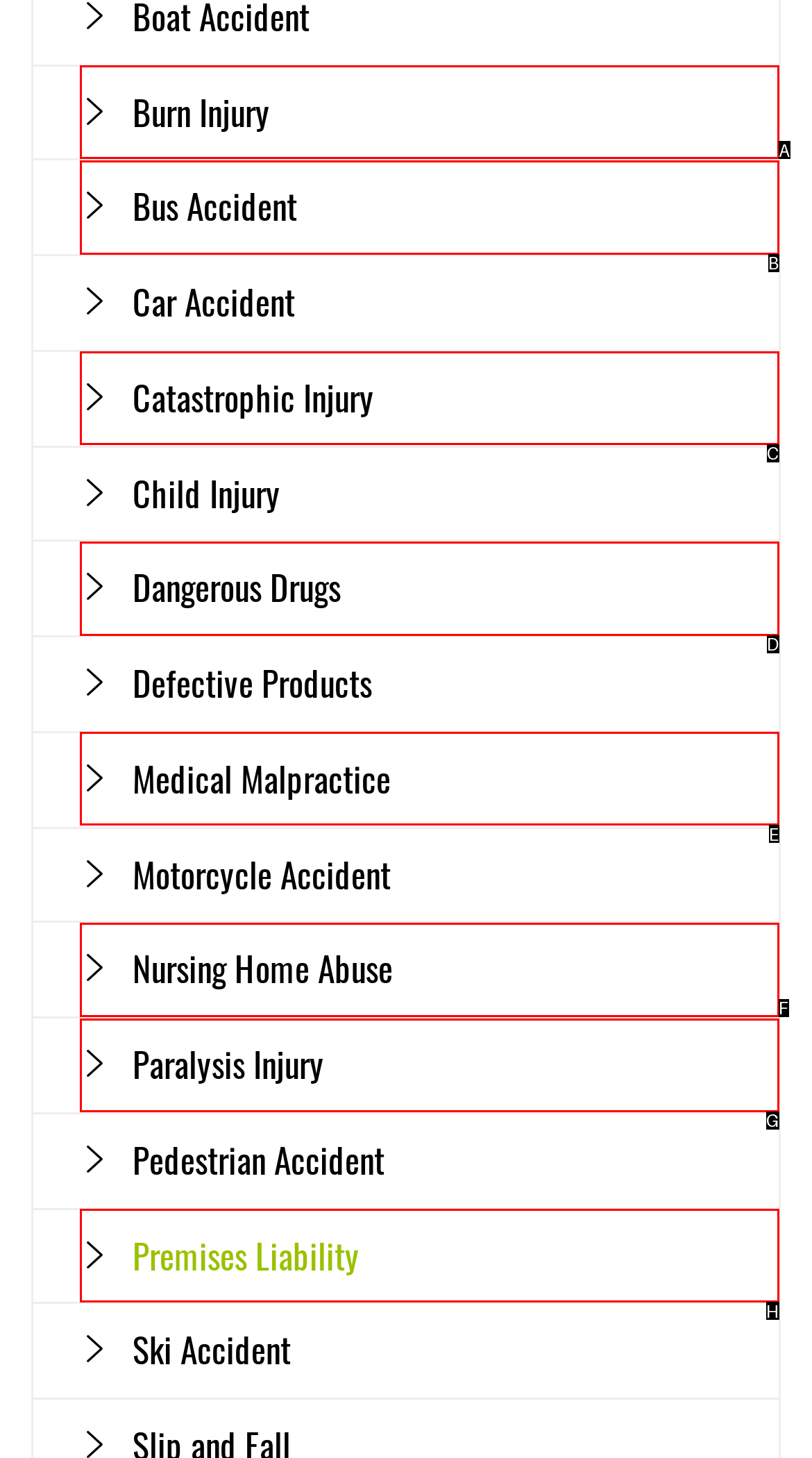Identify the HTML element to click to fulfill this task: Learn about Medical Malpractice
Answer with the letter from the given choices.

E